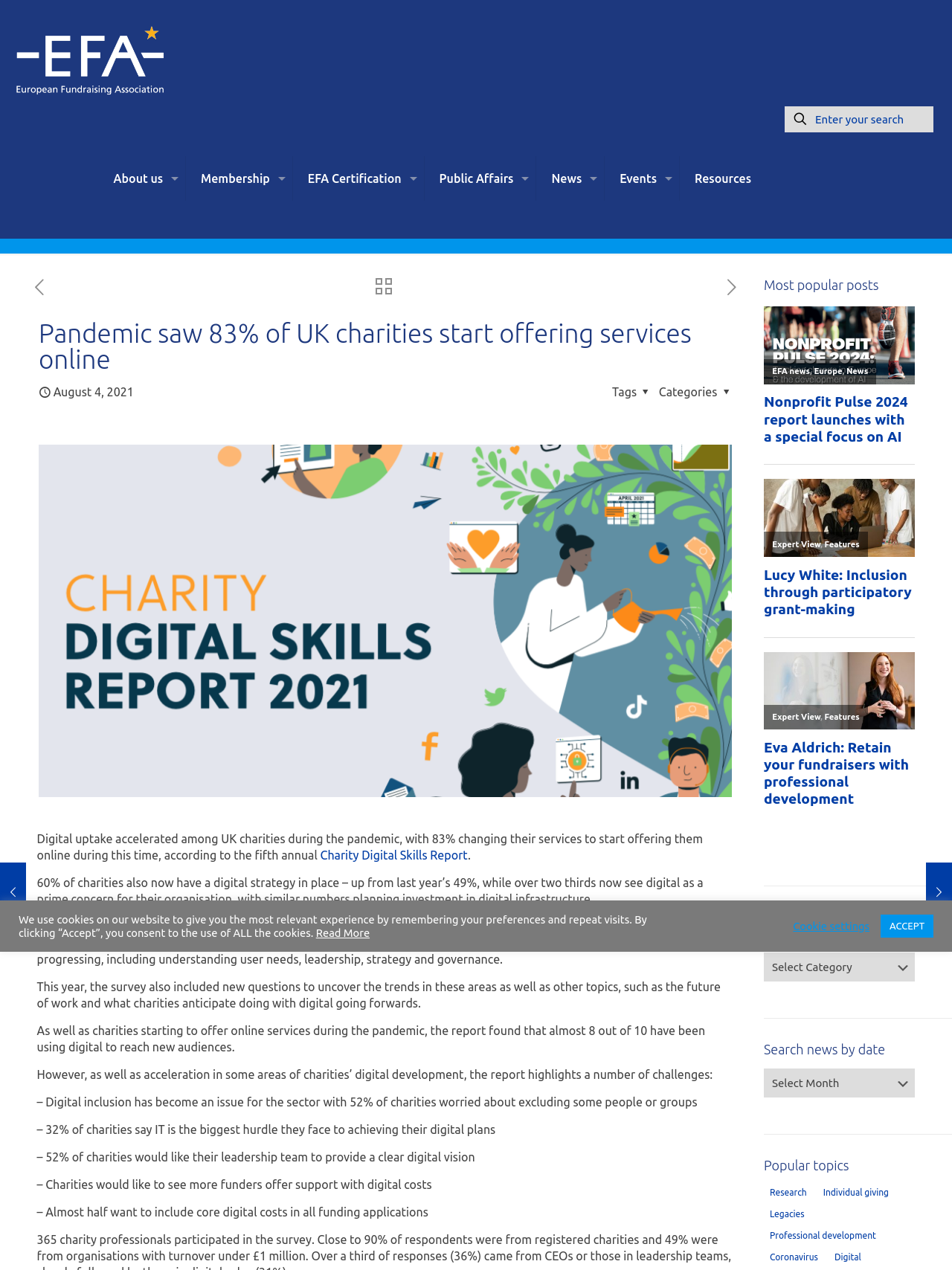From the element description: "parent_node: Expert View, Features", extract the bounding box coordinates of the UI element. The coordinates should be expressed as four float numbers between 0 and 1, in the order [left, top, right, bottom].

[0.802, 0.513, 0.961, 0.575]